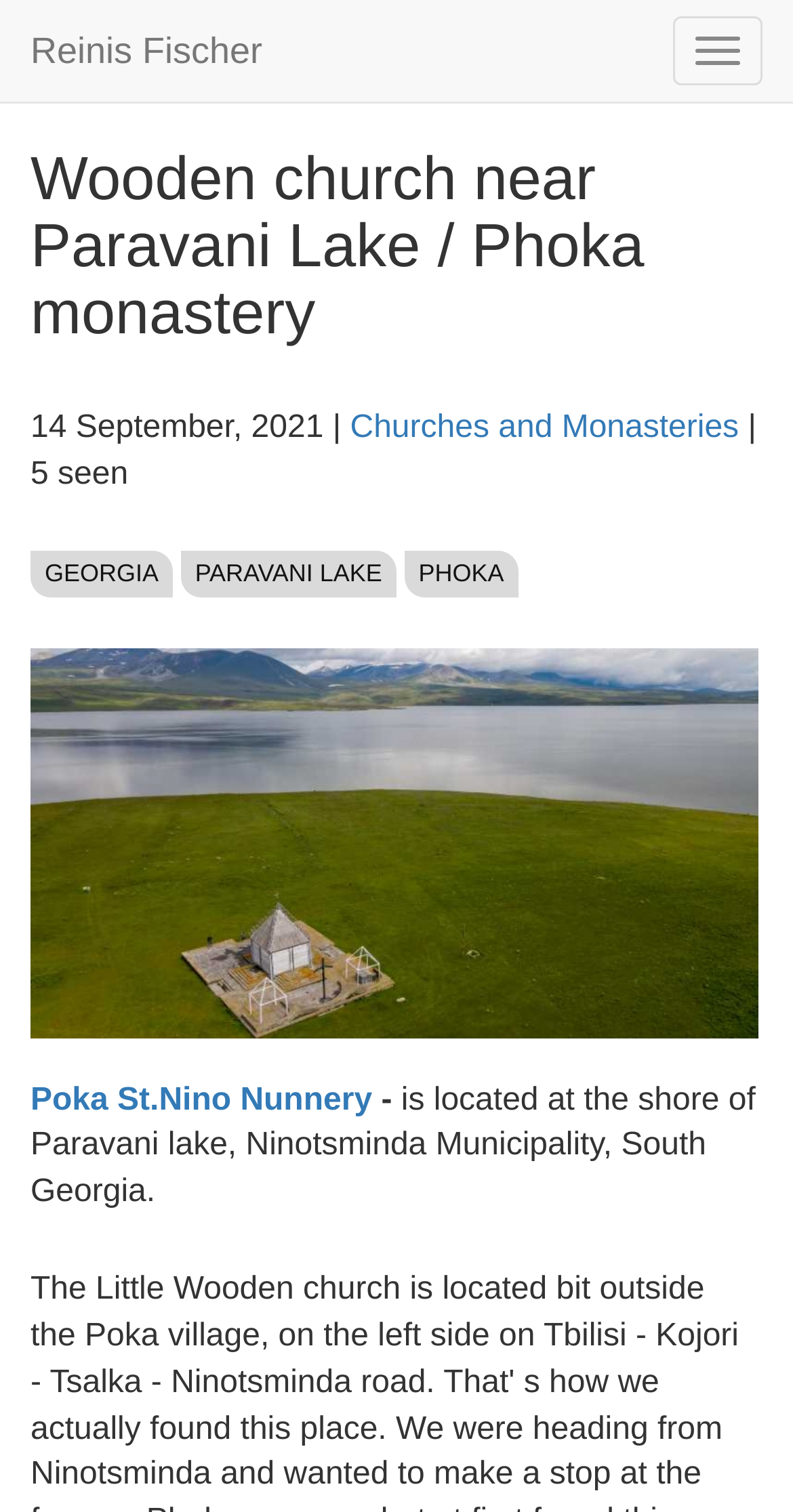From the element description Sign In, predict the bounding box coordinates of the UI element. The coordinates must be specified in the format (top-left x, top-left y, bottom-right x, bottom-right y) and should be within the 0 to 1 range.

None